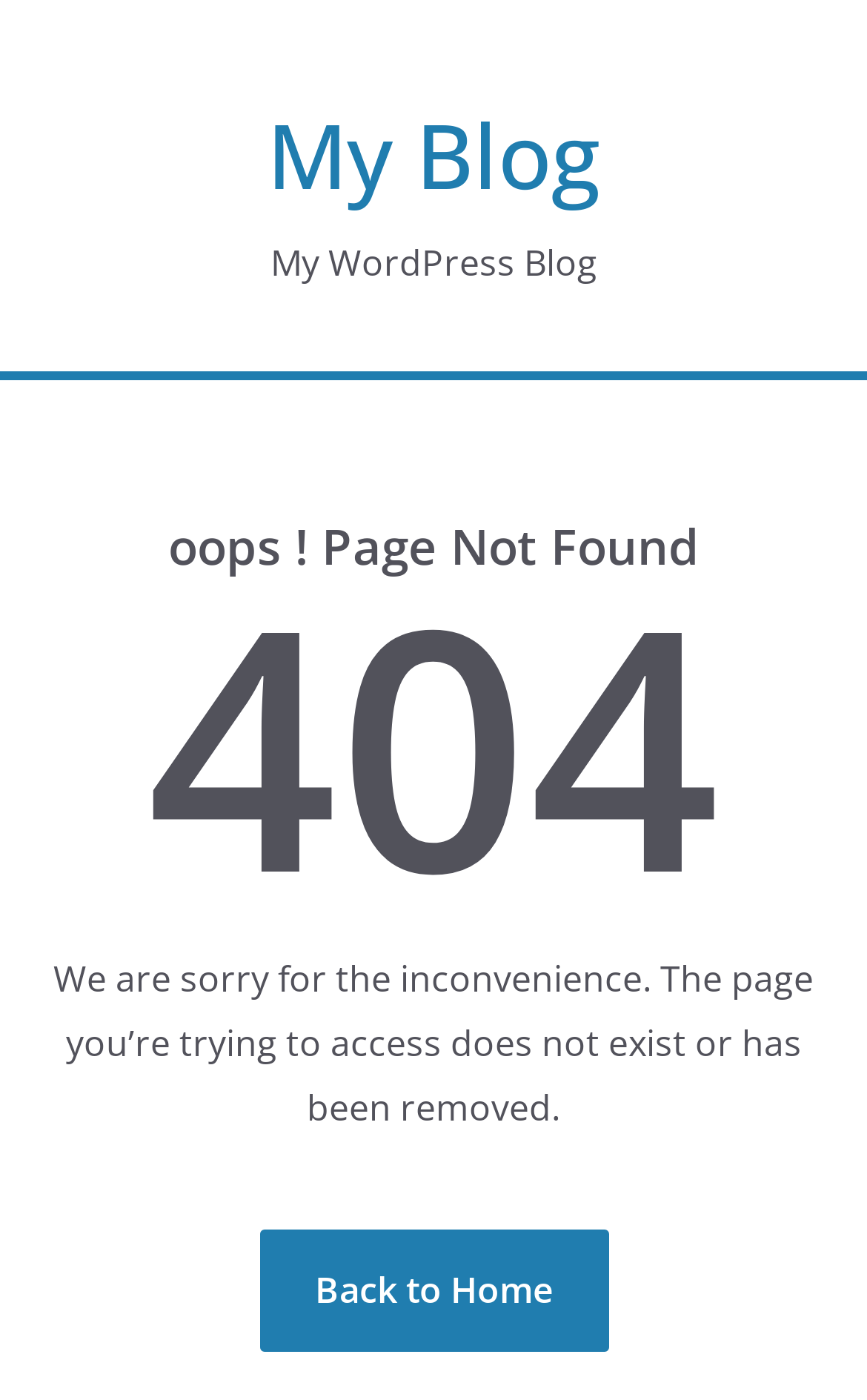Given the description of the UI element: "Back to Home", predict the bounding box coordinates in the form of [left, top, right, bottom], with each value being a float between 0 and 1.

[0.299, 0.878, 0.701, 0.965]